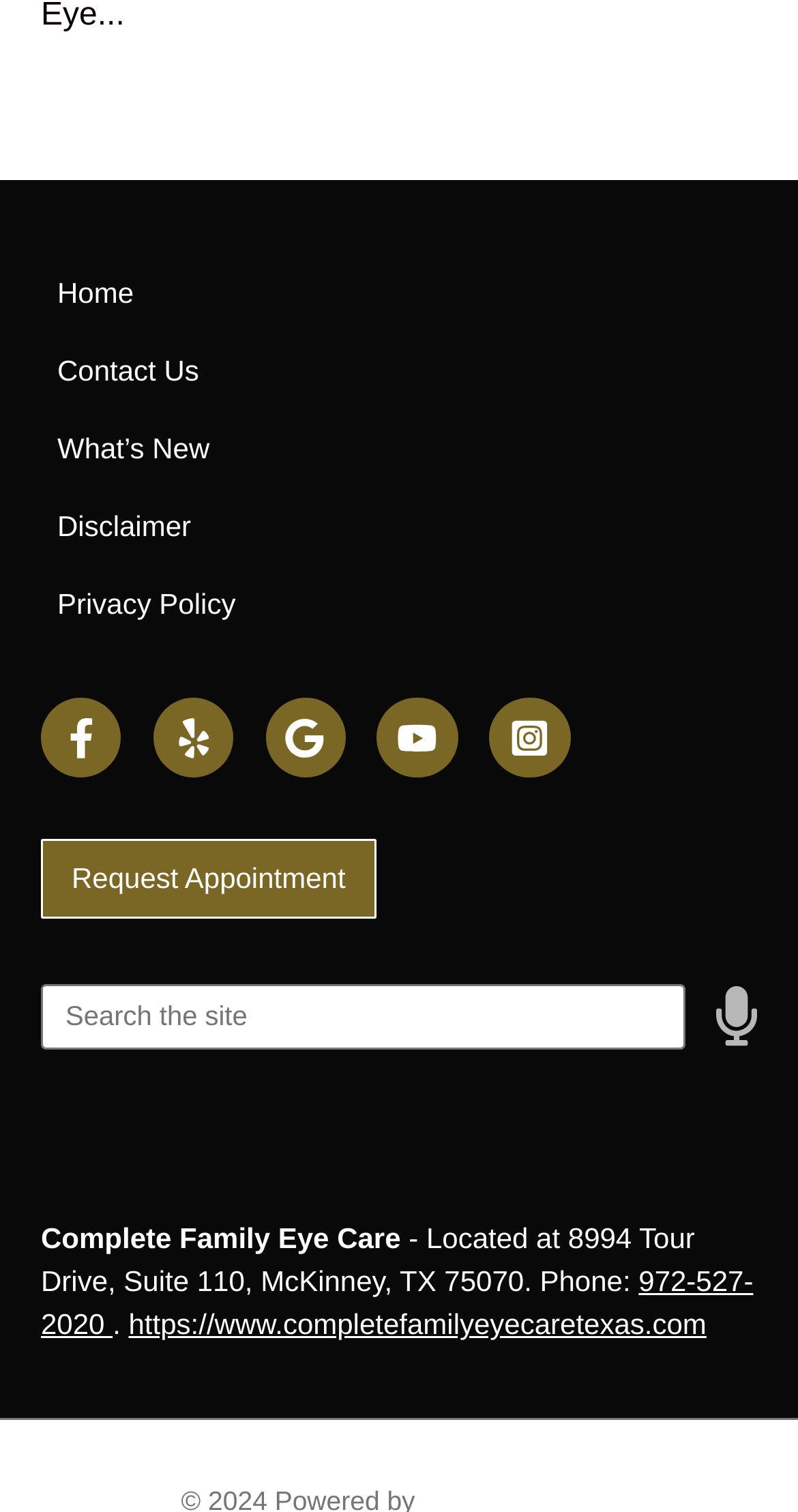Is the 'Speak Field' textbox required?
Please give a detailed and elaborate explanation in response to the question.

I checked the properties of the 'Speak Field' textbox and found that it is not required. The 'required' property is set to 'False'.